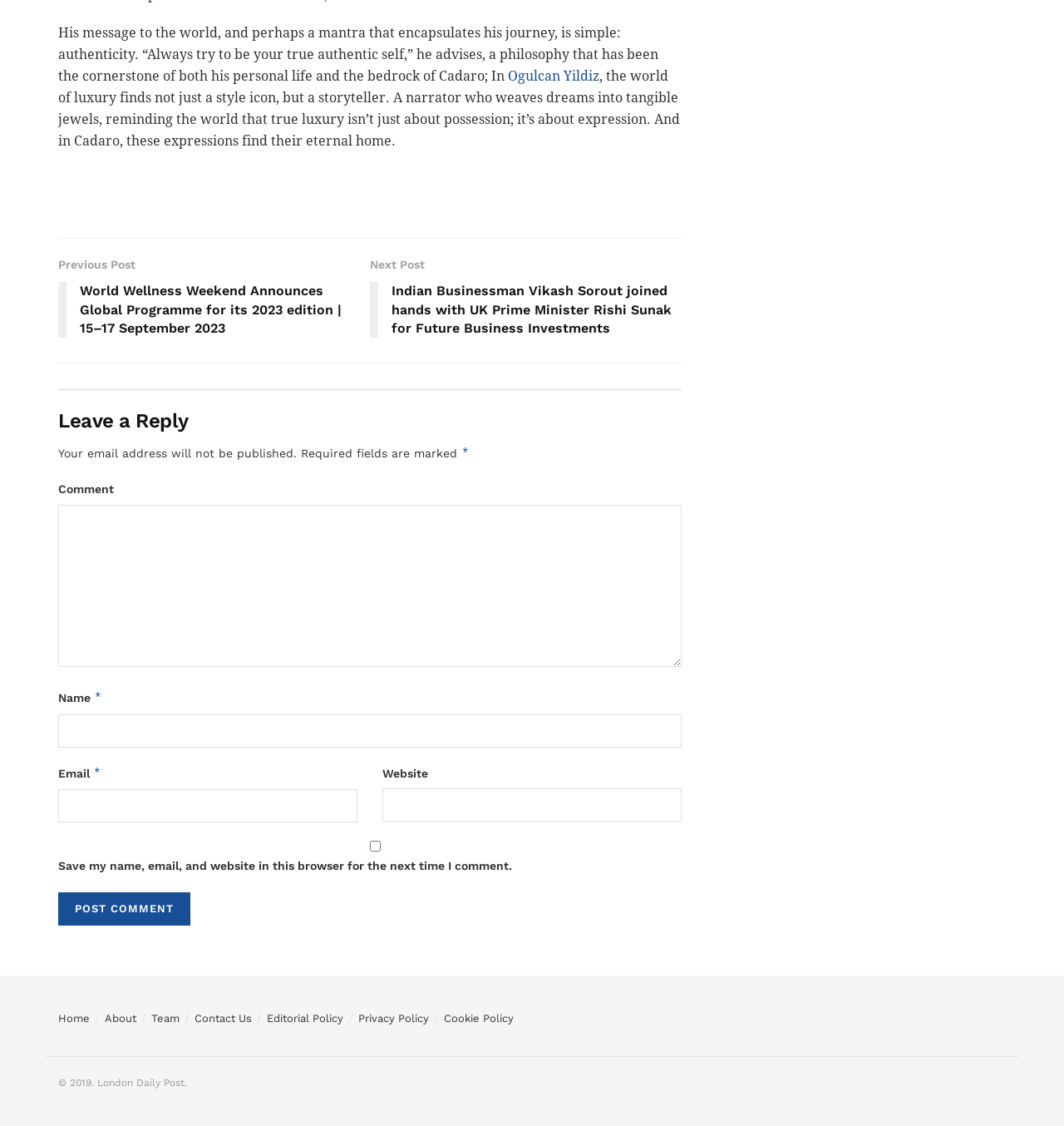Identify the bounding box coordinates of the region that should be clicked to execute the following instruction: "View the 'RECENT POSTS'".

None